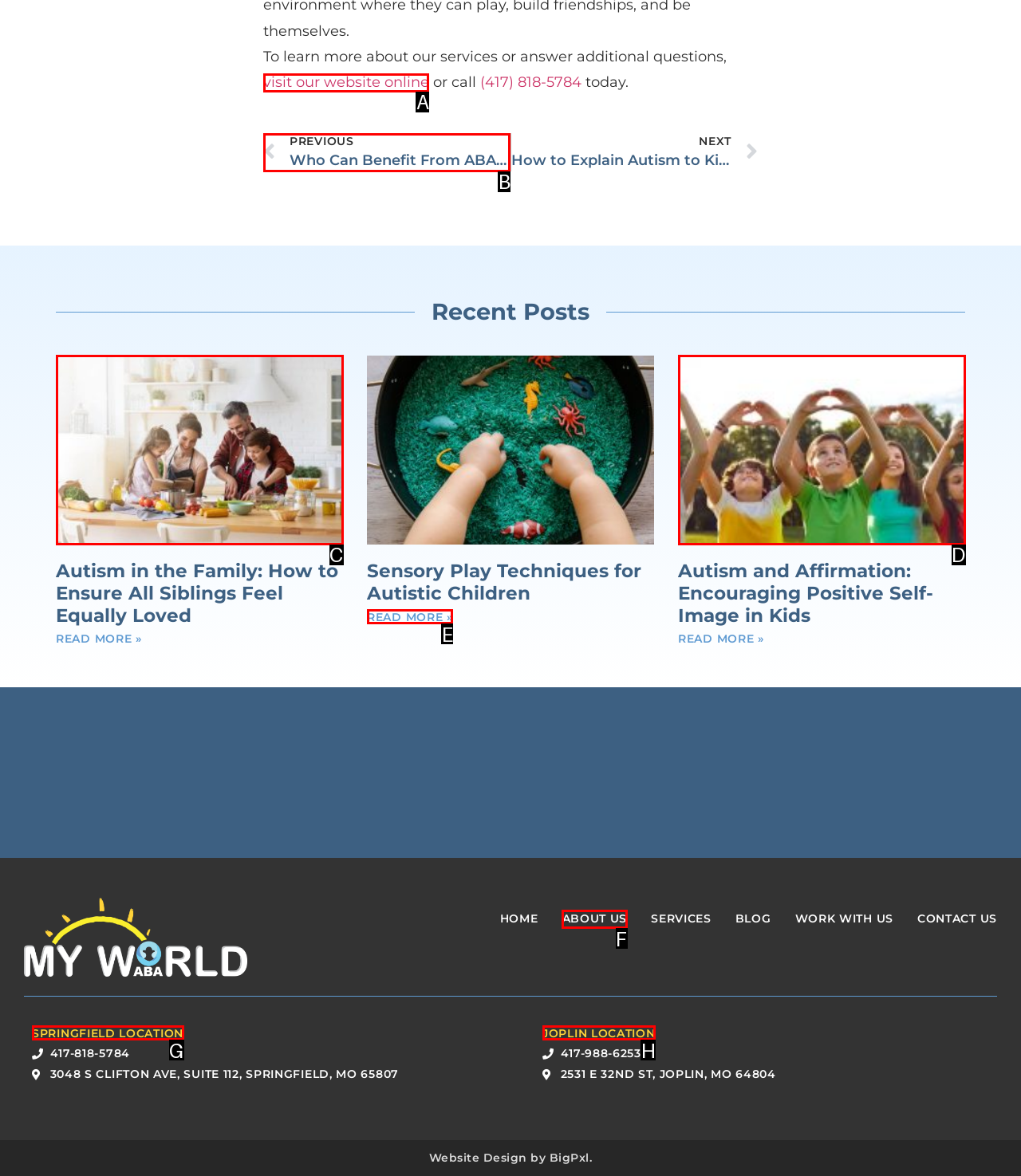Identify the HTML element I need to click to complete this task: visit our website online Provide the option's letter from the available choices.

A